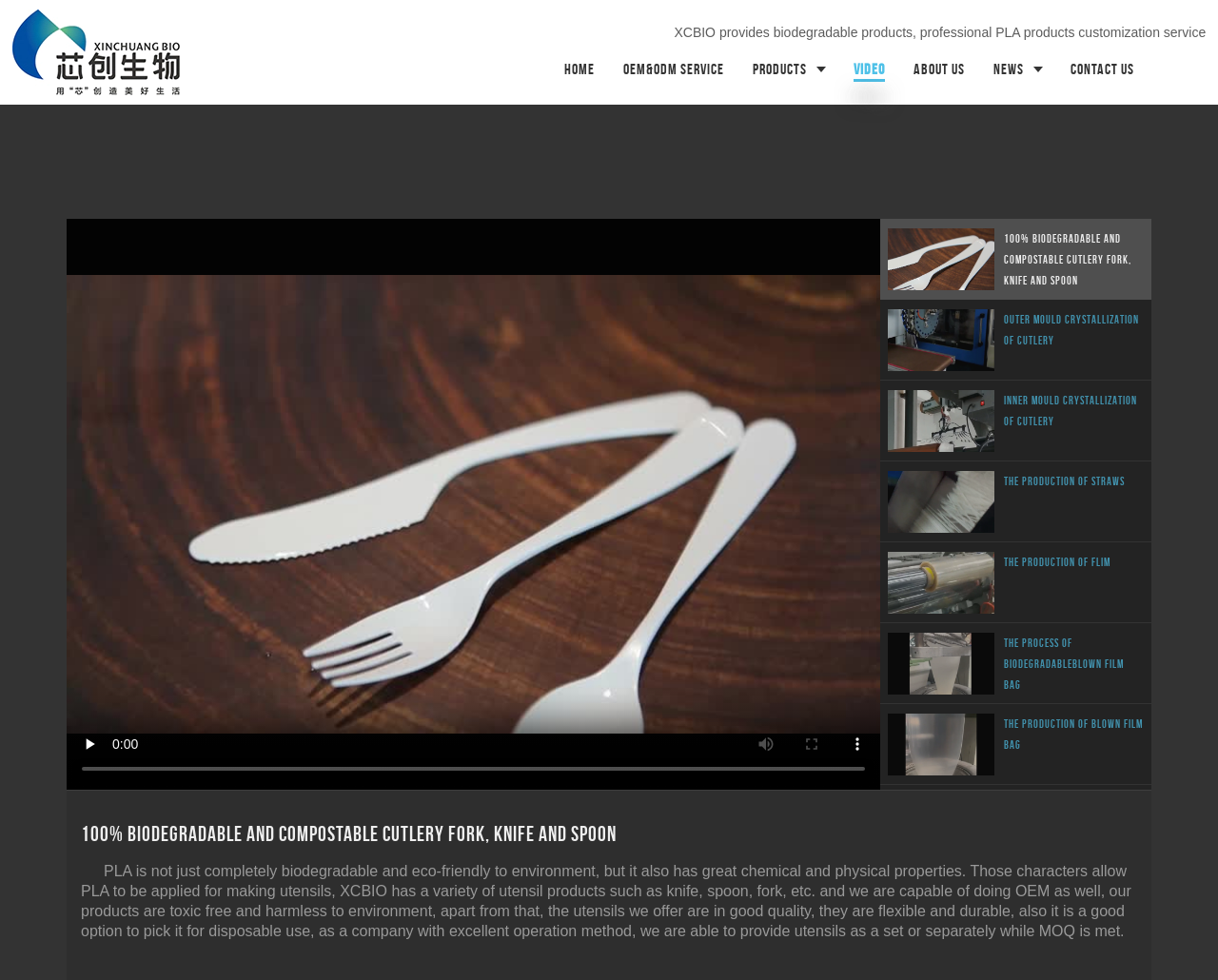Identify the bounding box for the UI element that is described as follows: "CONTACT US".

[0.867, 0.035, 0.943, 0.107]